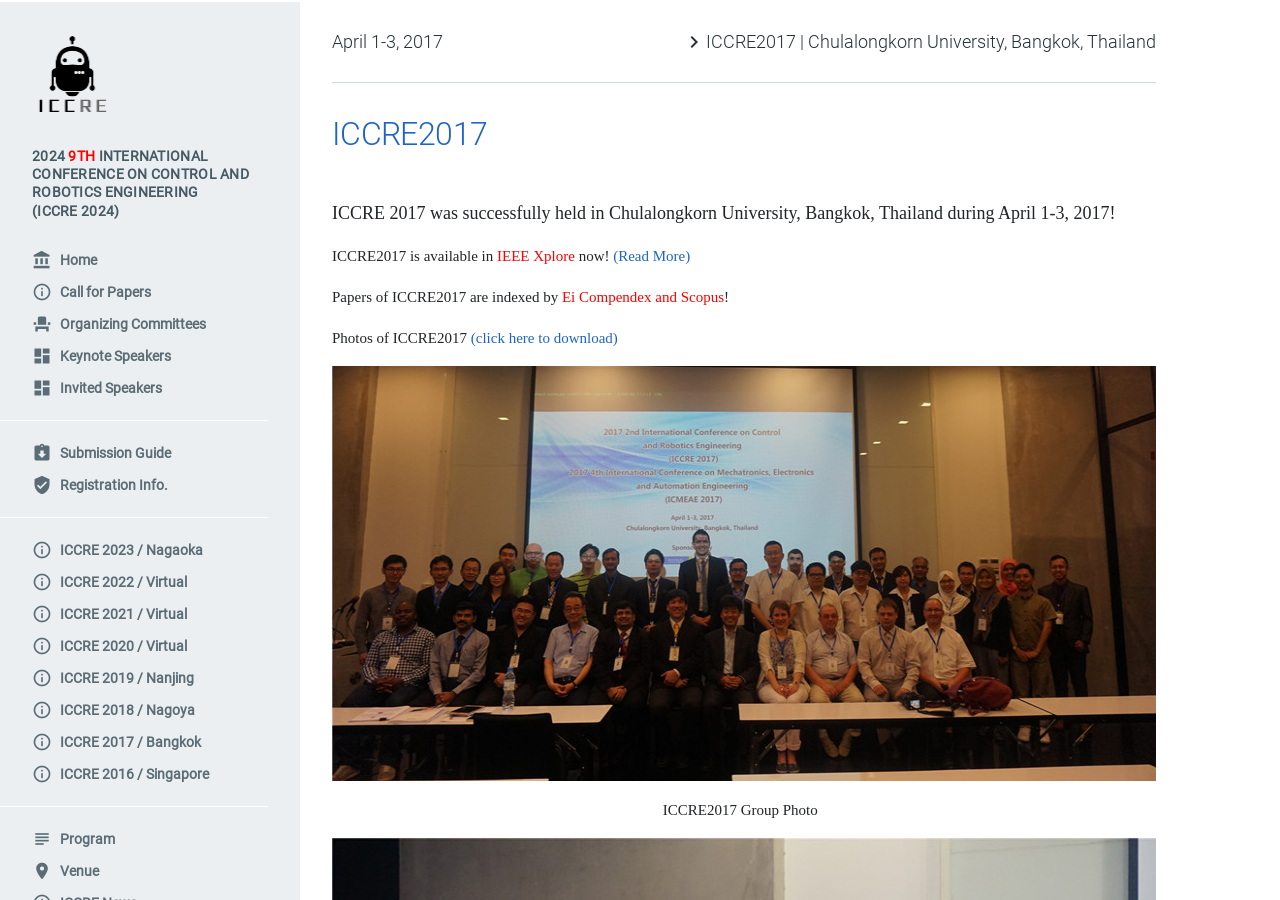Is ICCRE2017 available in IEEE Xplore?
Provide a detailed answer to the question, using the image to inform your response.

The answer can be found in the StaticText elements with the texts 'ICCRE2017 is available in' and 'IEEE Xplore' which are located near each other, indicating that ICCRE2017 is available in IEEE Xplore.